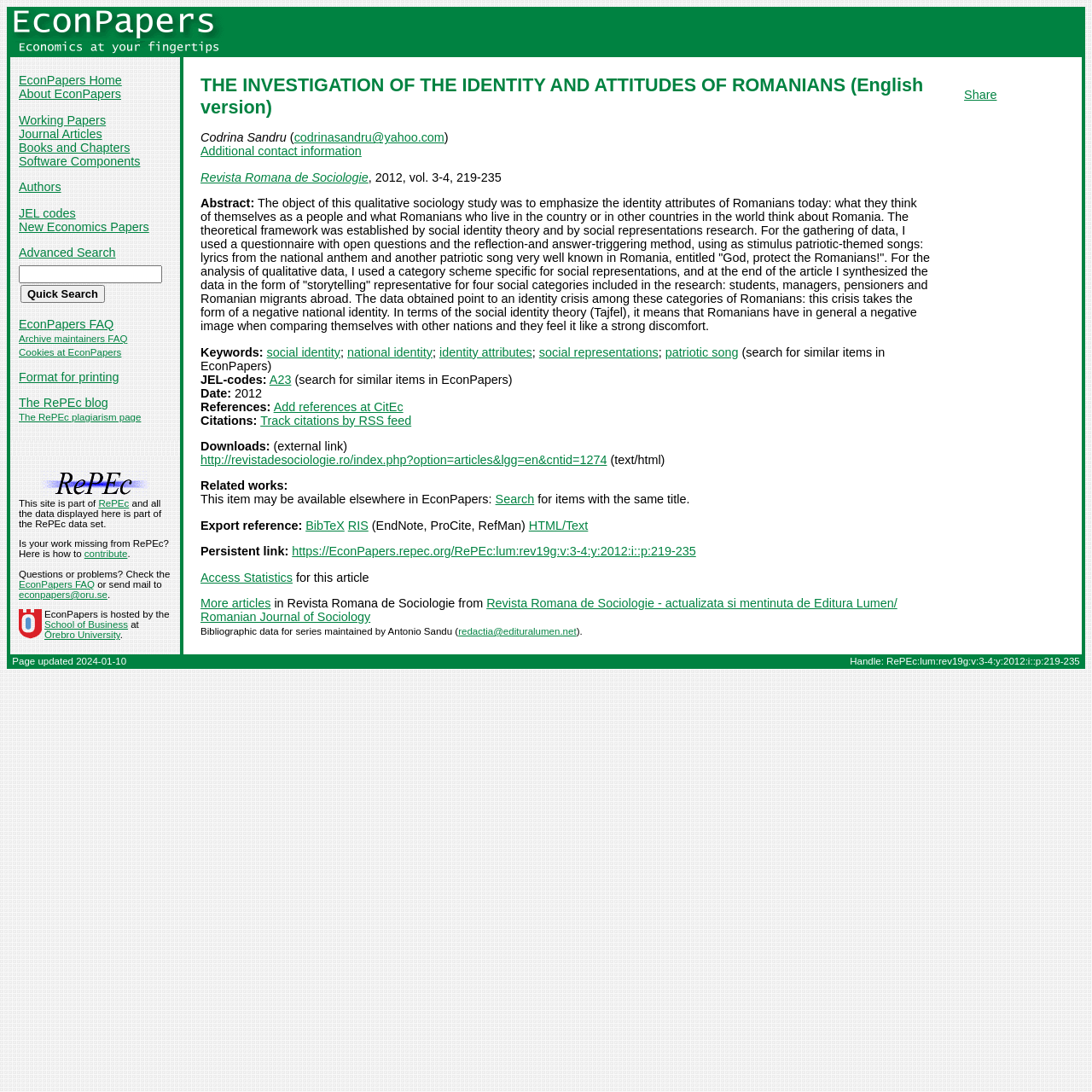Detail the various sections and features present on the webpage.

This webpage is about an academic article titled "THE INVESTIGATION OF THE IDENTITY AND ATTITUDES OF ROMANIANS (English version)" by Codrina Sandru. The article is presented in a table layout with multiple sections. 

At the top, there is a header section with a logo and a navigation menu with links to "EconPapers Home", "About EconPapers", "Working Papers", "Journal Articles", and other related pages. 

Below the header, there is a section with the article's title, author, and abstract. The abstract explains that the study aims to emphasize the identity attributes of Romanians today, exploring how they think of themselves as a people and what they think about Romania. The study uses a questionnaire with open questions and a reflection-and-answer-triggering method, with patriotic-themed songs as stimuli.

The article's metadata, including keywords, JEL codes, date, and references, are listed below the abstract. There are also links to download the article, track citations, and access related works.

The webpage has a clean and organized layout, with clear headings and concise text. There are no images on the page, except for the logo at the top. The overall design is simple and easy to navigate.